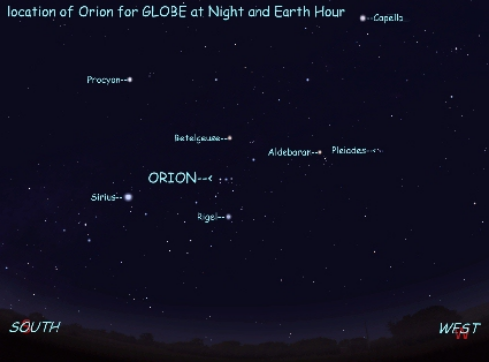Break down the image and describe every detail you can observe.

The image depicts a night sky view featuring the constellation Orion, highlighted for the GLOBE program during Earth Hour. Key stars such as Betelgeuse and Rigel are prominently marked, providing guidance for sky watchers. Additional celestial objects like Sirius and Procyon are also labeled, aiding in orientation. The orientation of the scene is noted with cardinal directions, indicating that south is at the bottom and west is on the right side. This illustration serves as a valuable reference for those observing the night sky, especially during this special event aimed at fostering awareness of environmental issues.